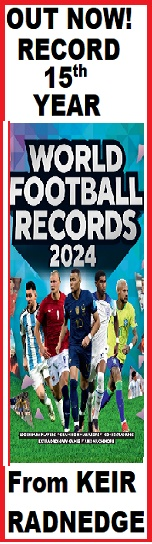Generate an elaborate caption for the given image.

The image showcases the cover of the "World Football Records 2024," proudly presenting its 15th annual edition. At the top, in bold and prominent lettering, the text proclaims "OUT NOW!" alongside "RECORD 15th YEAR," emphasizing the significance of this milestone. The central focus features the title "WORLD FOOTBALL RECORDS 2024," set against a vibrant background of geometric shapes in blues and greens, symbolizing the dynamic nature of the sport. Below the title, images of renowned football players from various teams can be seen in action, showcasing their skills and passion for the game. At the bottom, the cover credits "From KEIR RADNEDGE," highlighting the author’s contribution to this comprehensive compendium of football achievements and statistics. This visually striking design effectively captures the essence and excitement of the upcoming football season.